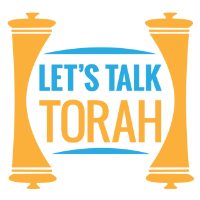Give a one-word or one-phrase response to the question: 
What is flanking the text in the logo?

Torah scrolls